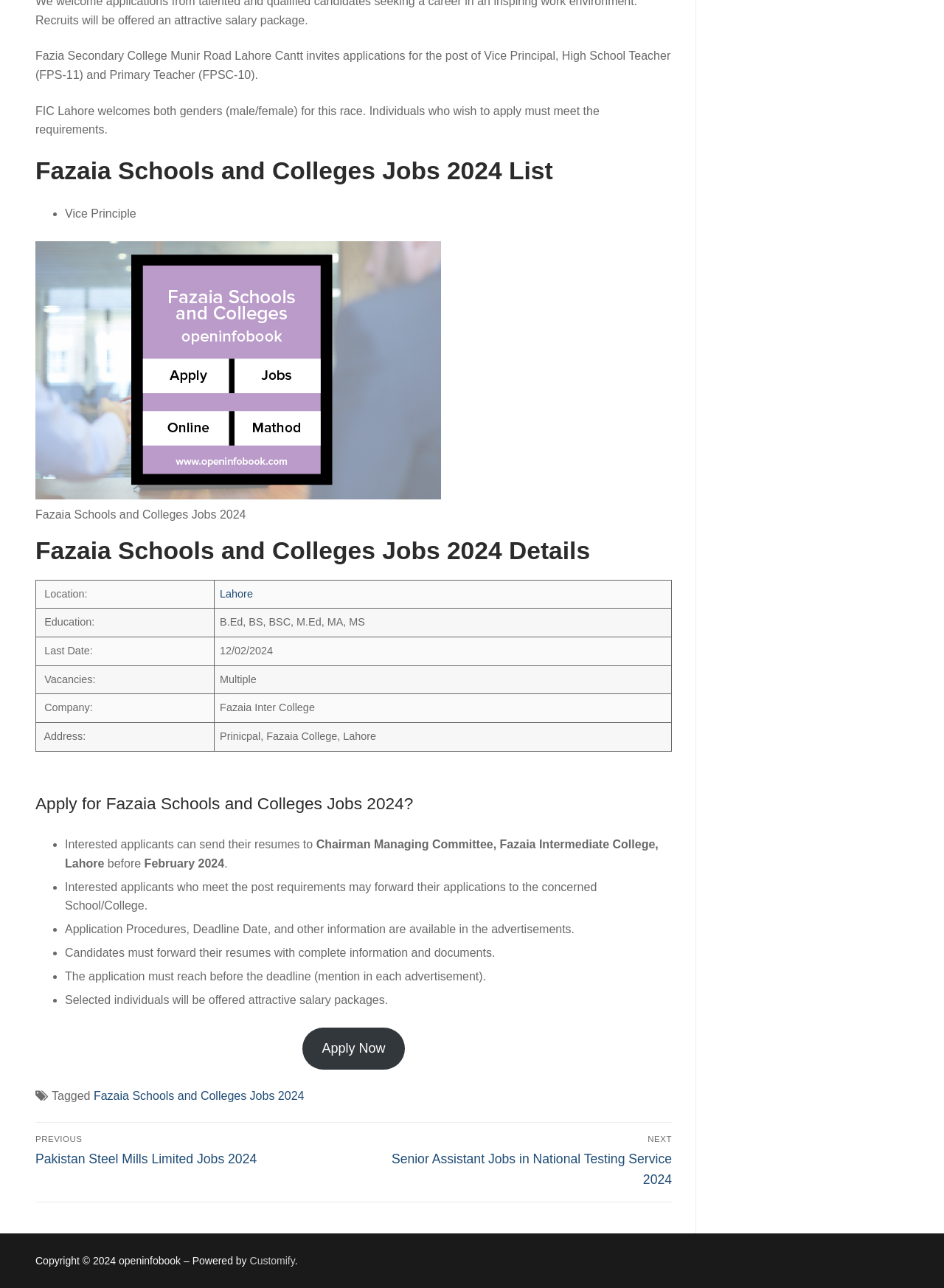Locate and provide the bounding box coordinates for the HTML element that matches this description: "“Archie and the Sausage Chappie”".

None